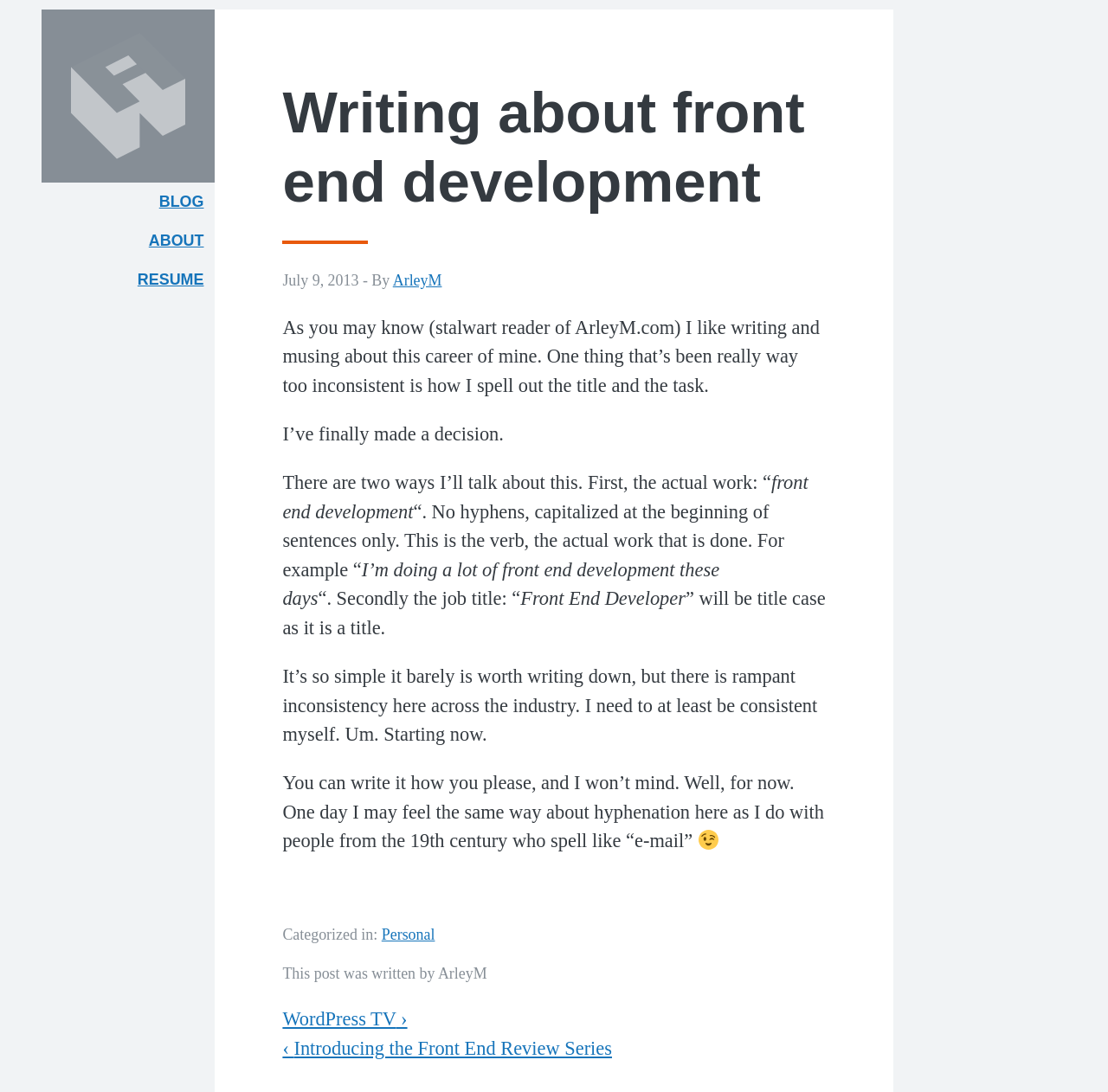Please find the bounding box coordinates of the element that needs to be clicked to perform the following instruction: "Click the 'ABOUT ARLEY MCBLAIN' link". The bounding box coordinates should be four float numbers between 0 and 1, represented as [left, top, right, bottom].

[0.038, 0.203, 0.194, 0.238]